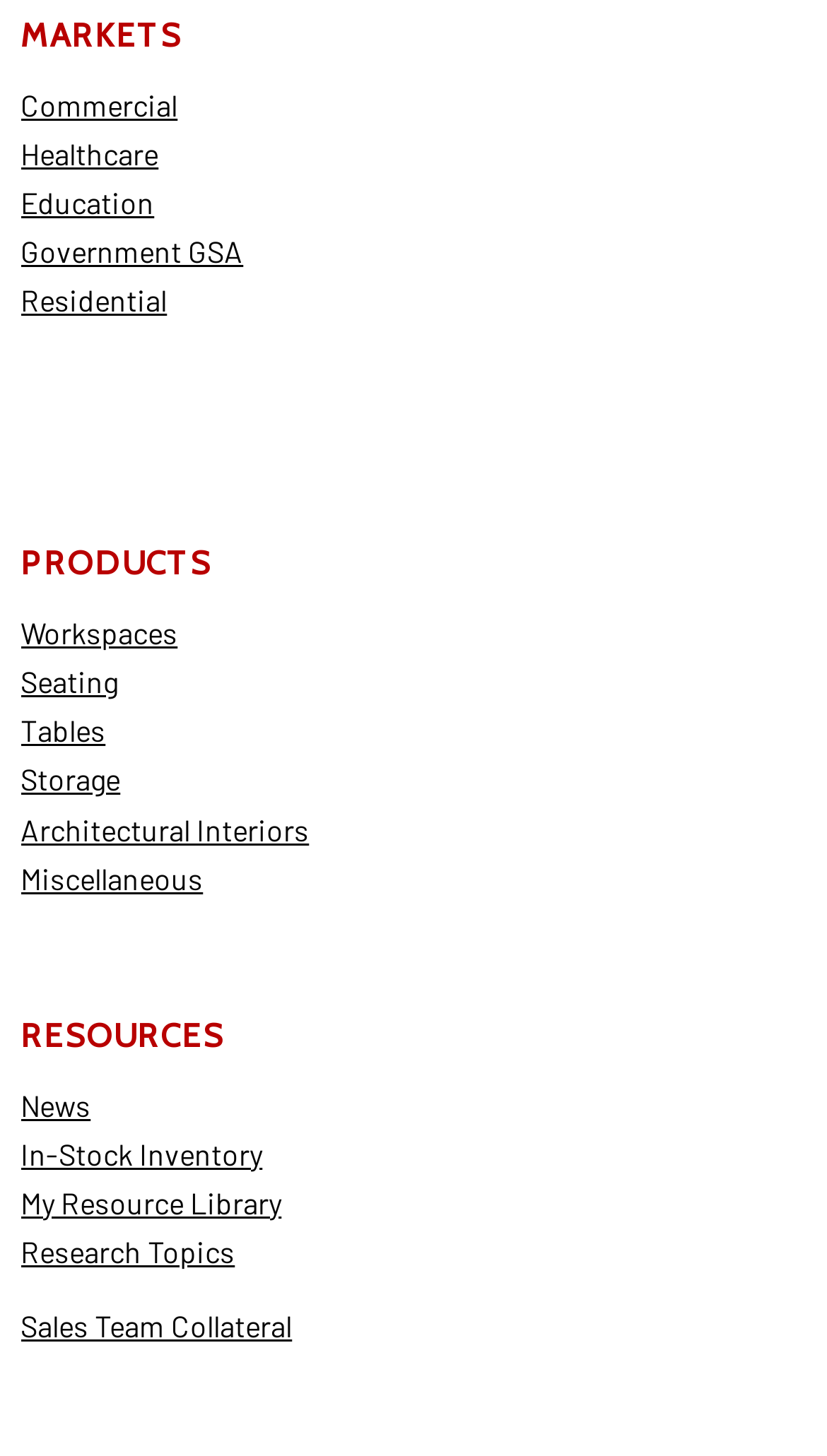Utilize the information from the image to answer the question in detail:
What type of seating is available on this website?

Under the 'PRODUCTS' category, I found a link labeled 'Seating', which implies that the website offers office seating products.